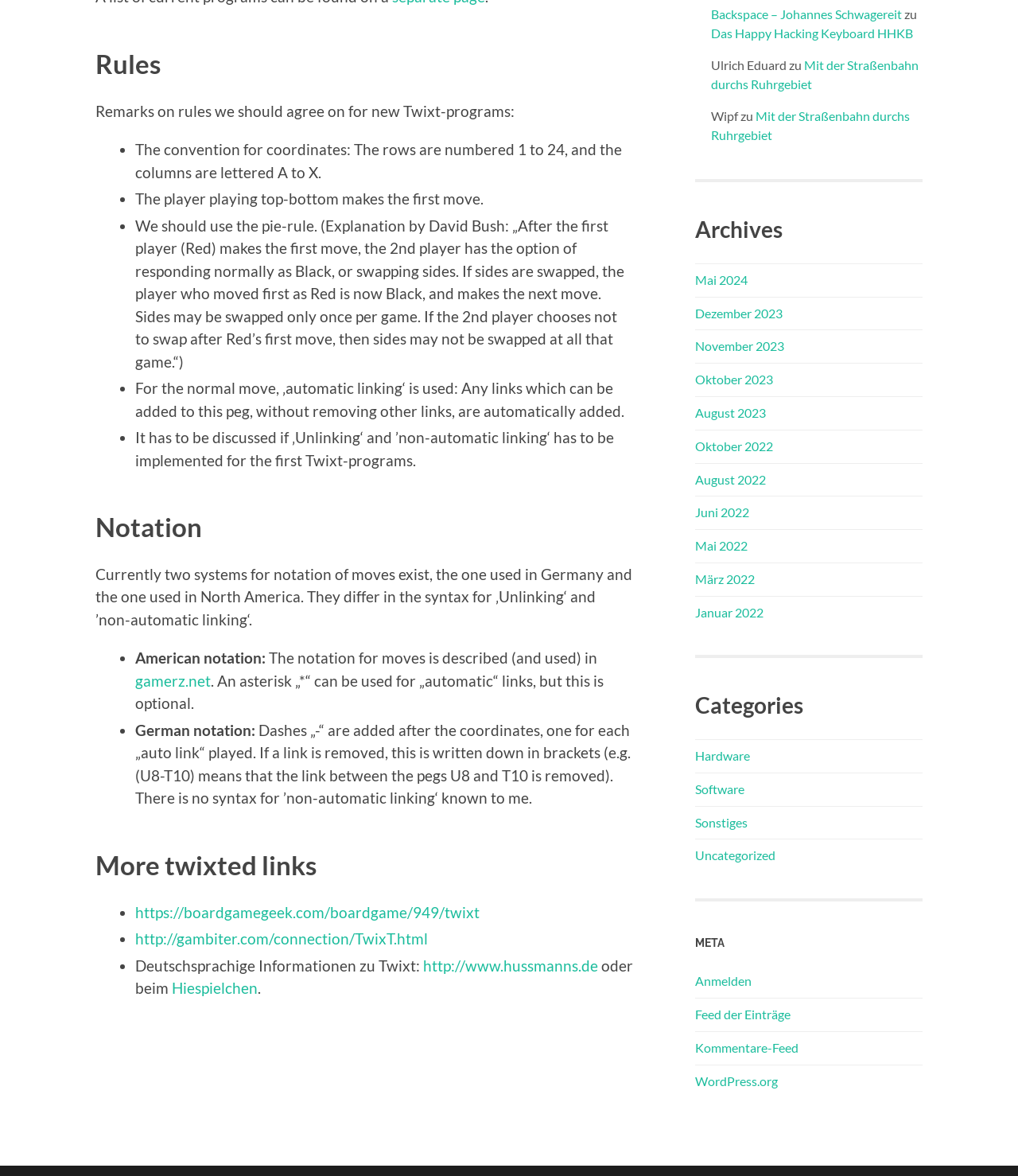Give a concise answer using only one word or phrase for this question:
How many notation systems for Twixt-programs are described on the webpage?

Two